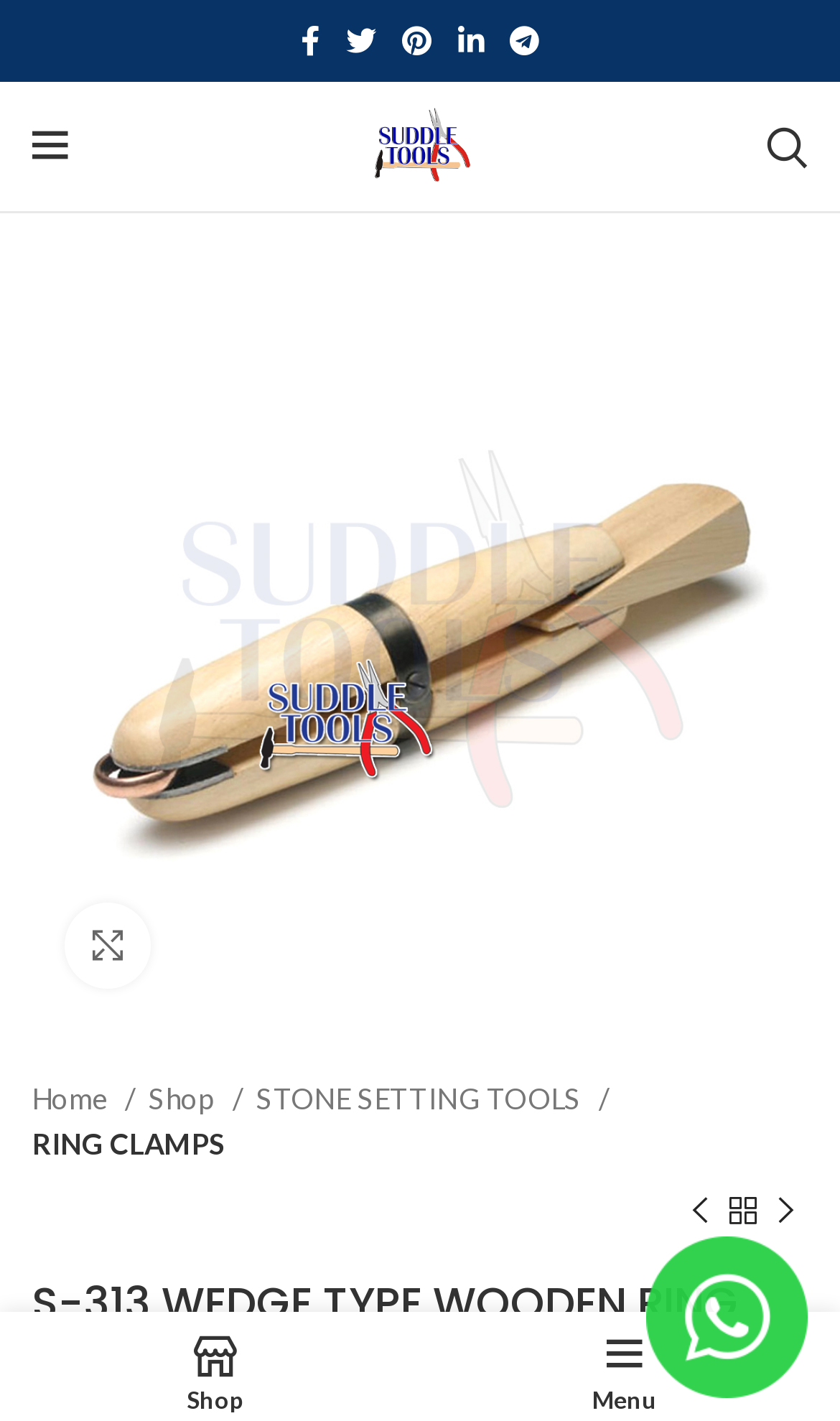Find and generate the main title of the webpage.

S-313 WEDGE TYPE WOODEN RING CLAMP